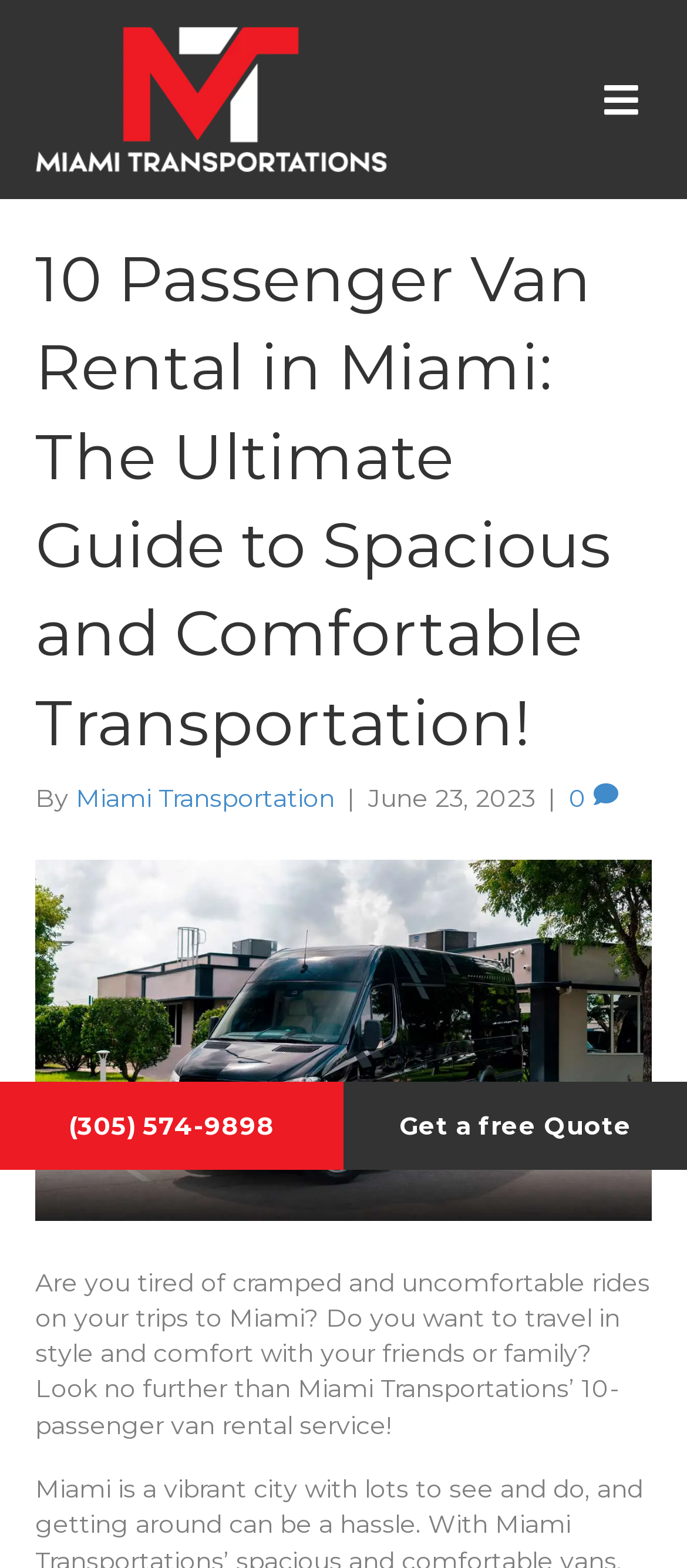Elaborate on the webpage's design and content in a detailed caption.

The webpage is about 10 passenger van rentals in Miami, offered by Miami Transportations. At the top left, there is a link to "Miami Transportation" accompanied by an image with the same name. To the right of this image, there is a button labeled "Menu". 

Below the "Menu" button, there is a header section that spans the entire width of the page. Within this section, there is a heading that reads "10 Passenger Van Rental in Miami: The Ultimate Guide to Spacious and Comfortable Transportation!". Below this heading, there is a line of text that includes the phrase "By Miami Transportation" and a date, "June 23, 2023". 

Below this line of text, there is a large image that takes up most of the width of the page, showing a 10-passenger van rental in Miami. 

Underneath the image, there is a block of text that describes the benefits of renting a 10-passenger van from Miami Transportations, including traveling in style and comfort with friends or family. 

At the bottom of the page, there are two links: one for a phone number, "(305) 574-9898", and another to "Get a free Quote".